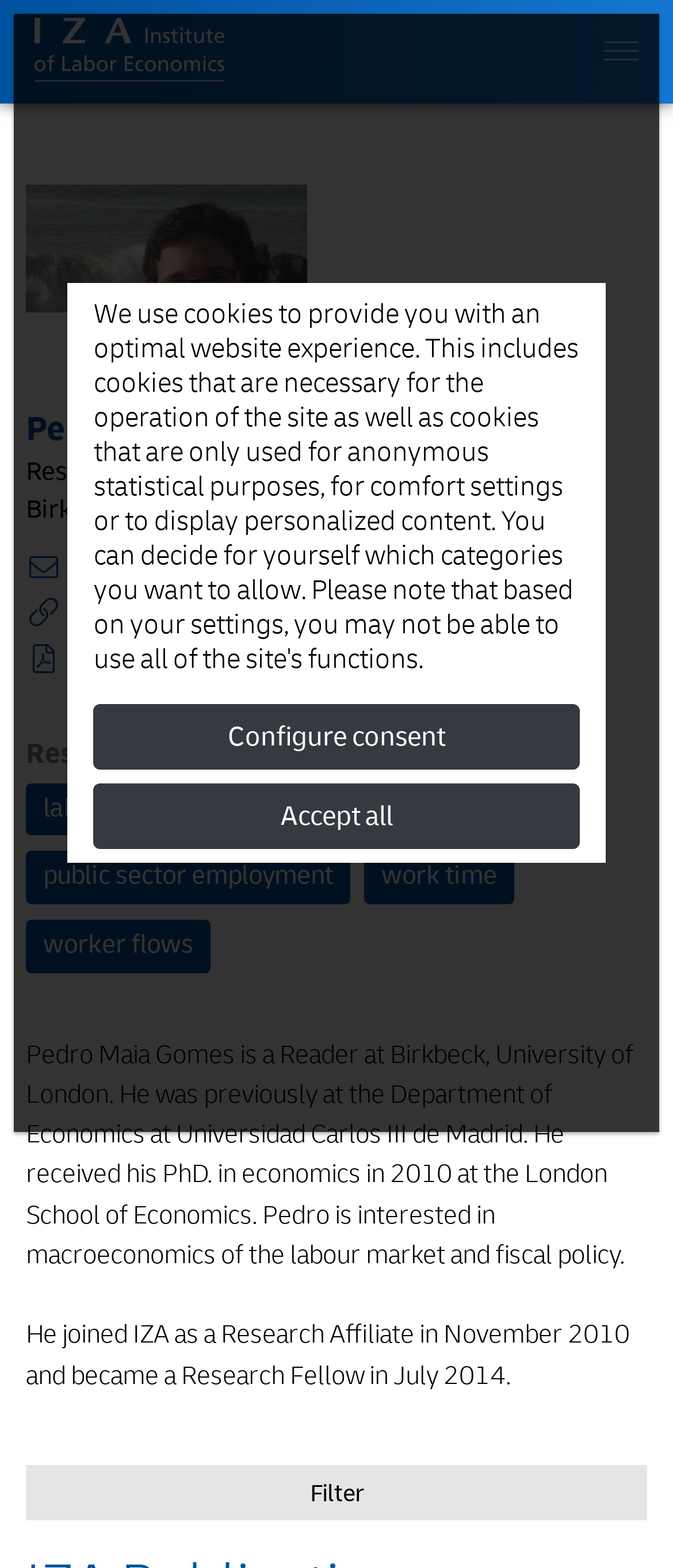Pinpoint the bounding box coordinates of the area that must be clicked to complete this instruction: "Send an email to p.gomes@bbk.ac.uk".

[0.038, 0.353, 0.448, 0.374]